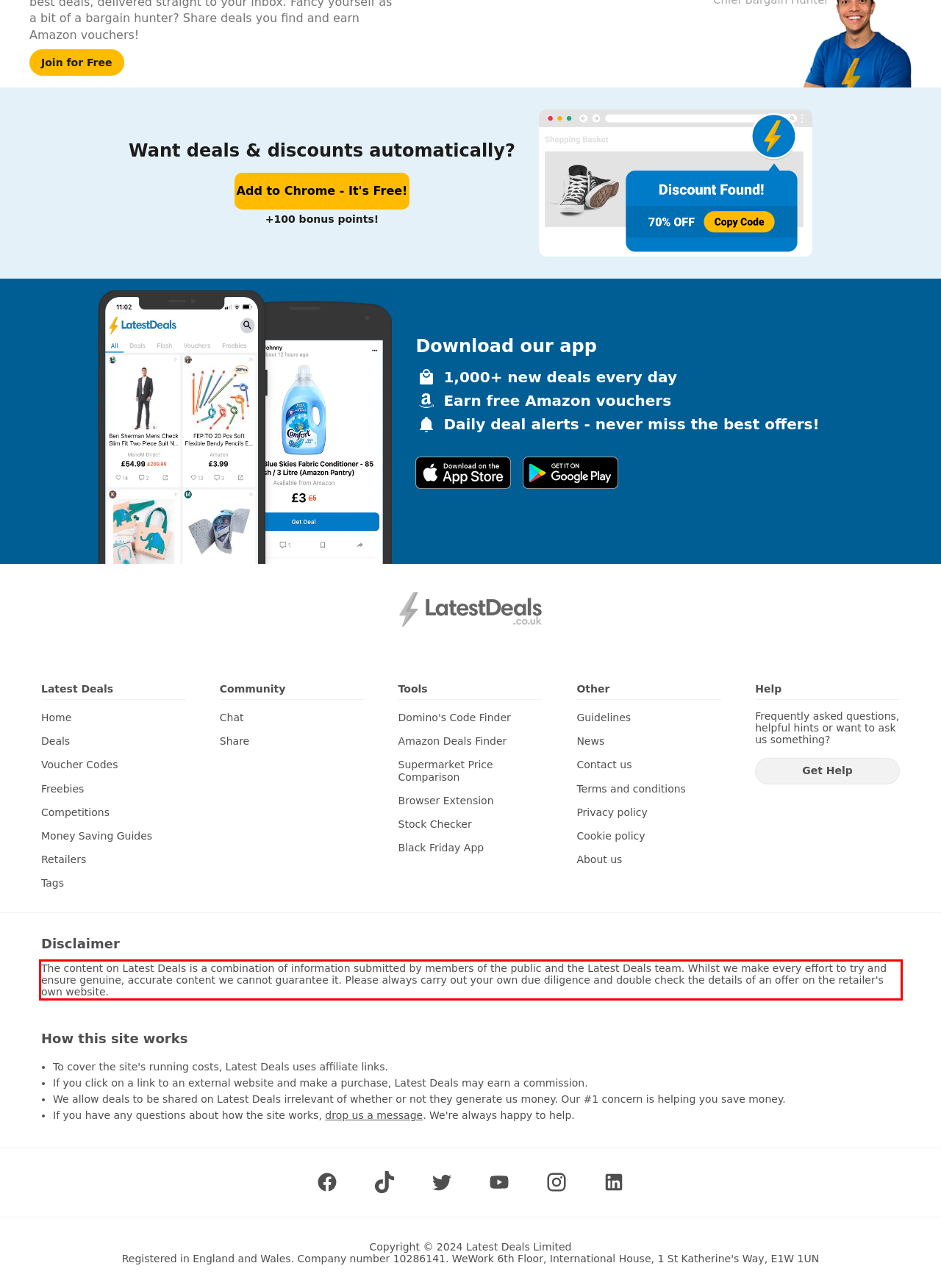Analyze the screenshot of the webpage that features a red bounding box and recognize the text content enclosed within this red bounding box.

The content on Latest Deals is a combination of information submitted by members of the public and the Latest Deals team. Whilst we make every effort to try and ensure genuine, accurate content we cannot guarantee it. Please always carry out your own due diligence and double check the details of an offer on the retailer's own website.